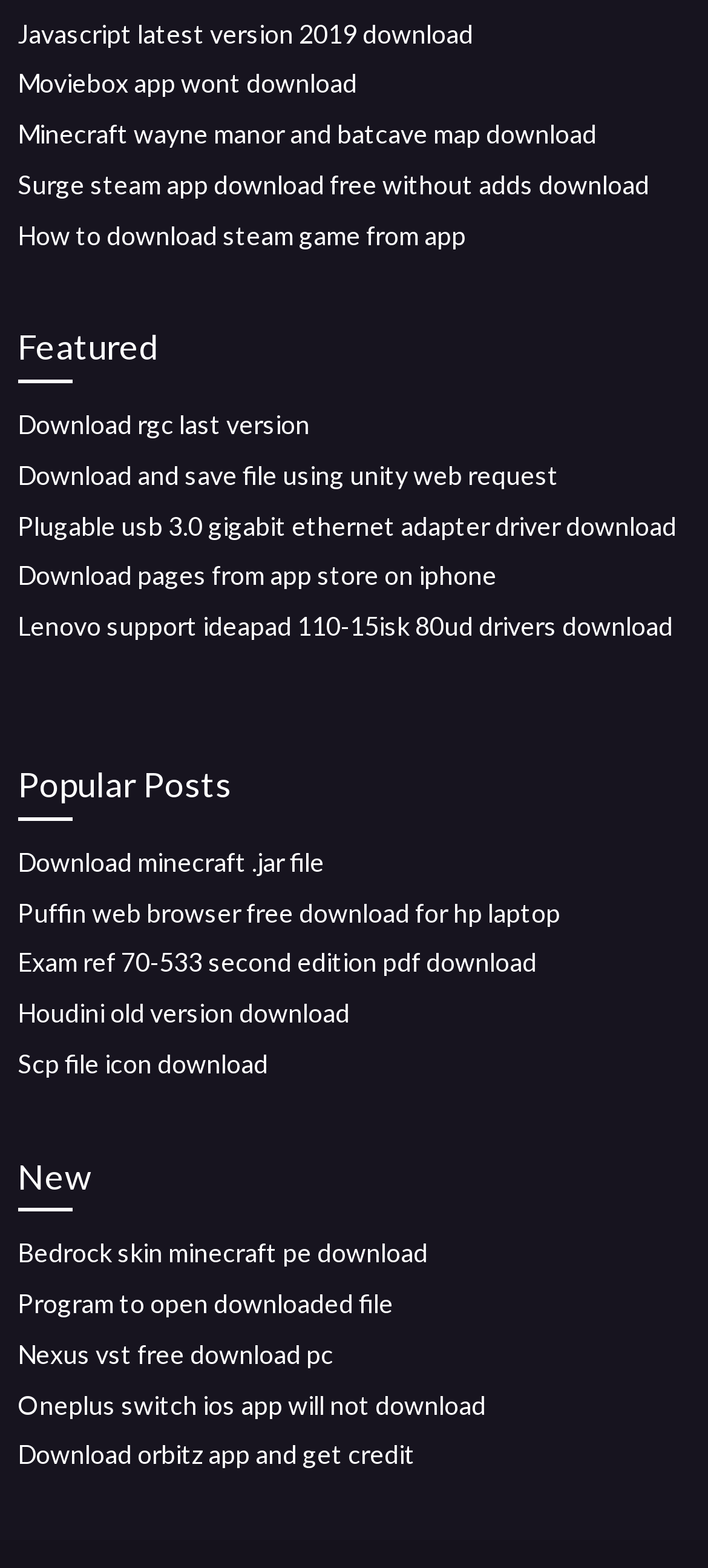Provide the bounding box coordinates of the UI element that matches the description: "Download minecraft .jar file".

[0.025, 0.539, 0.458, 0.559]